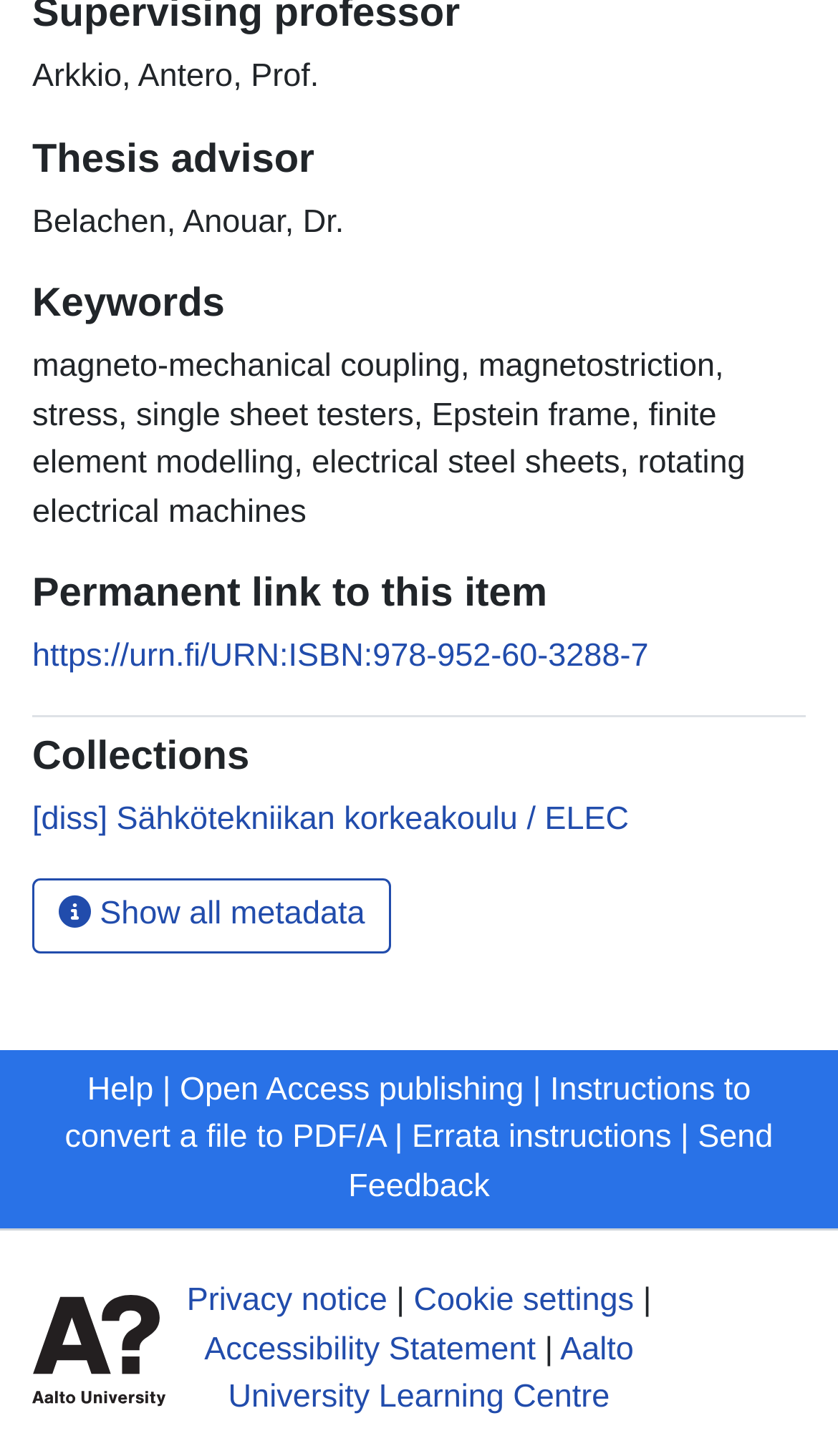Pinpoint the bounding box coordinates of the clickable element to carry out the following instruction: "Explore Maisie Browne's Instagram."

None